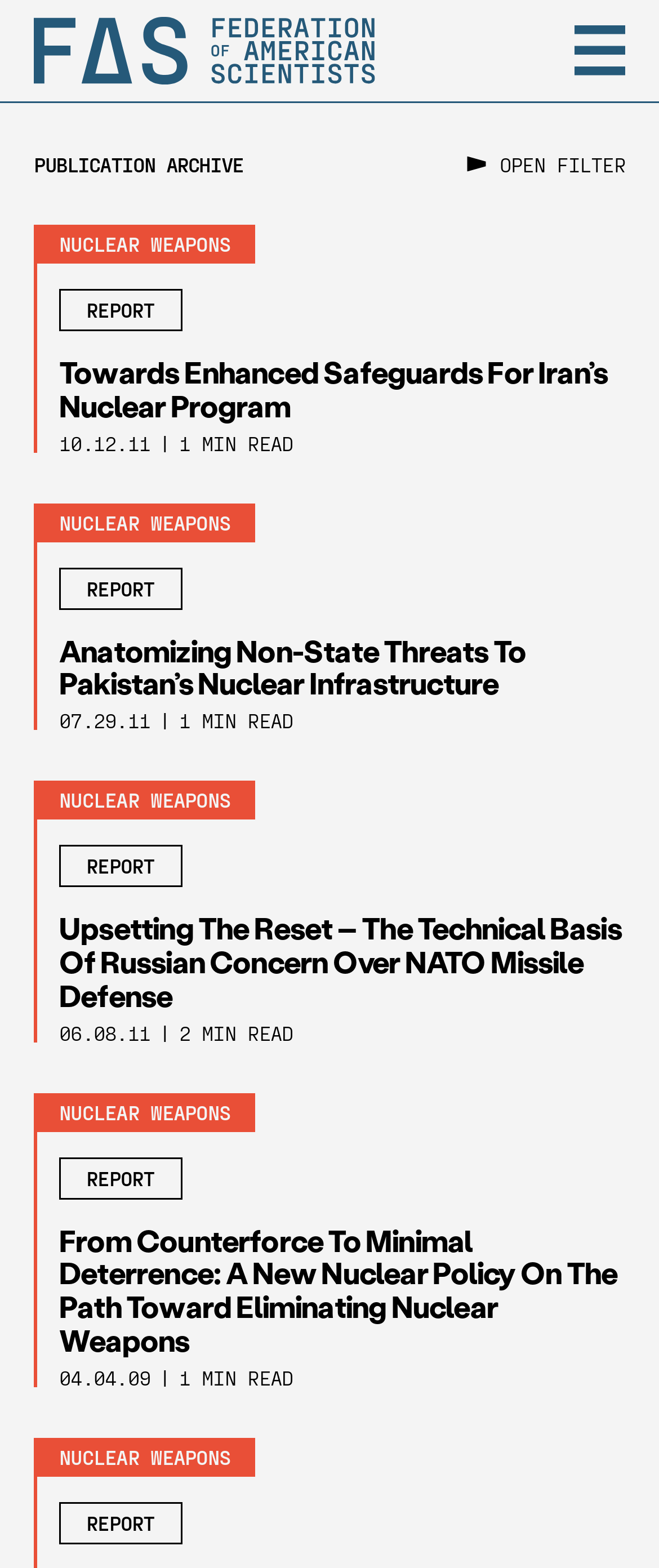Given the element description: "title="Federation of American Scientists"", predict the bounding box coordinates of the UI element it refers to, using four float numbers between 0 and 1, i.e., [left, top, right, bottom].

[0.051, 0.011, 0.569, 0.054]